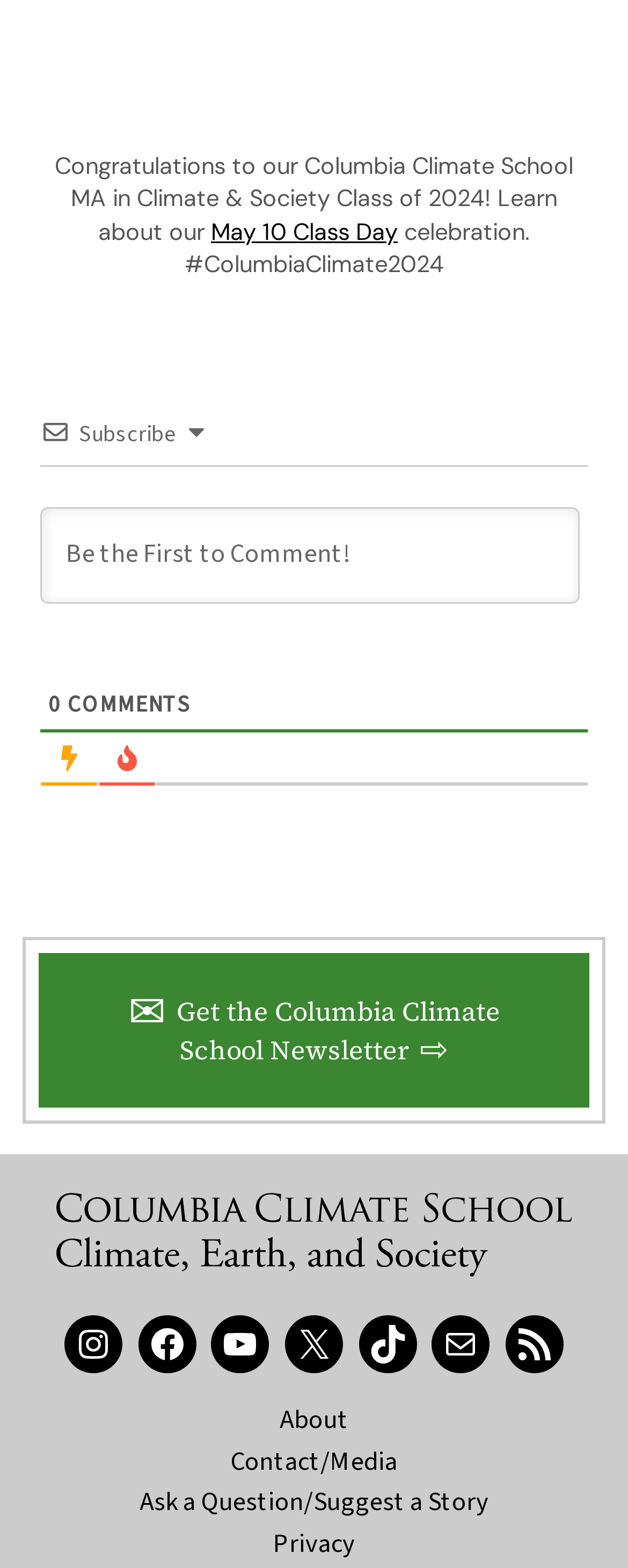What is the purpose of the textbox? Using the information from the screenshot, answer with a single word or phrase.

To comment